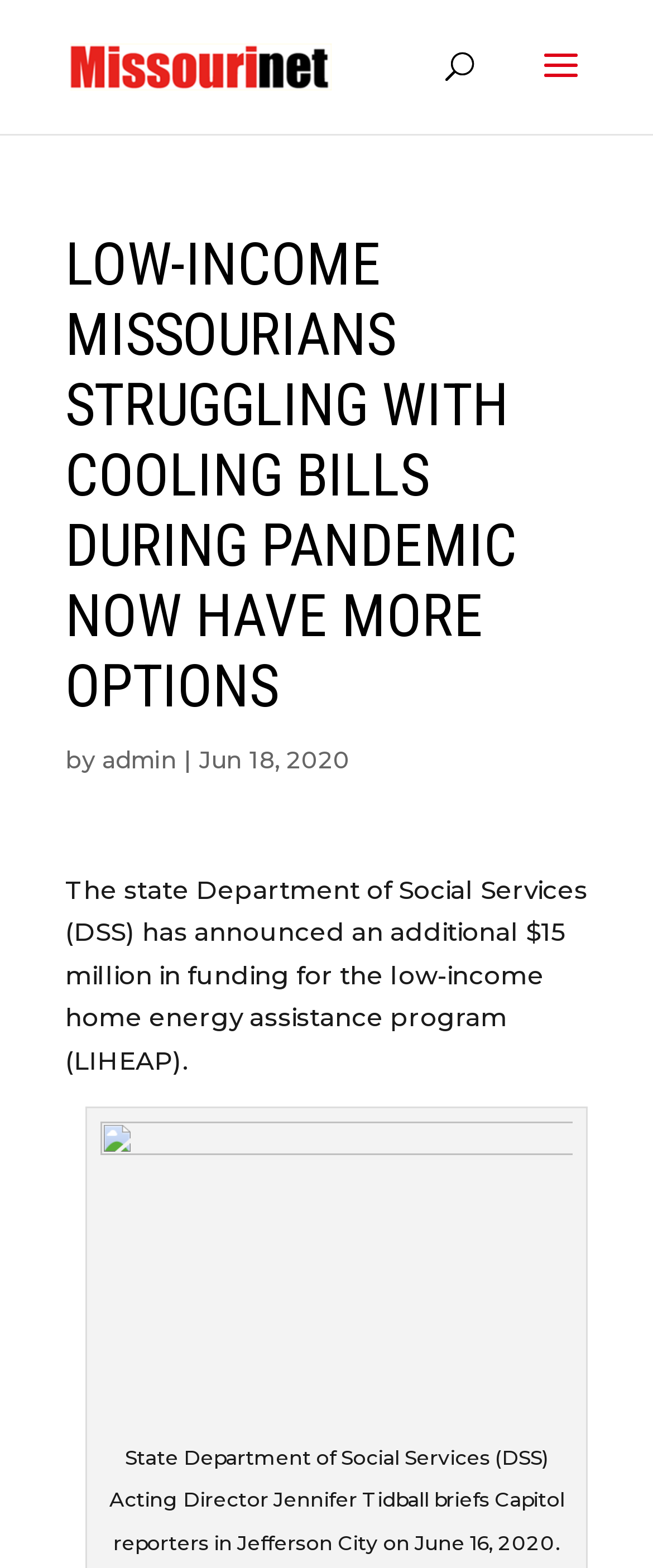Bounding box coordinates are specified in the format (top-left x, top-left y, bottom-right x, bottom-right y). All values are floating point numbers bounded between 0 and 1. Please provide the bounding box coordinate of the region this sentence describes: Press Releases

None